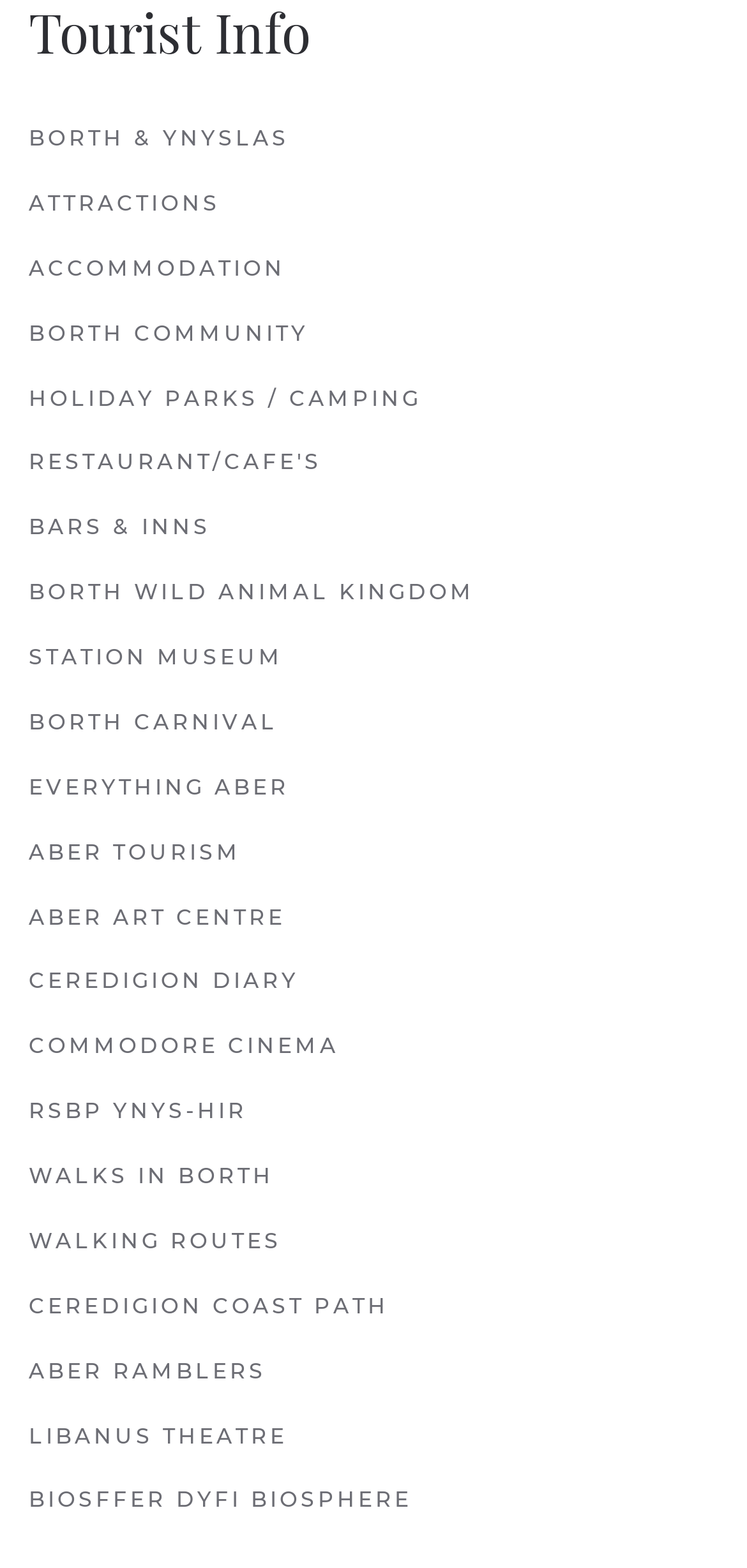Is there a link to a museum?
Based on the image, give a one-word or short phrase answer.

Yes